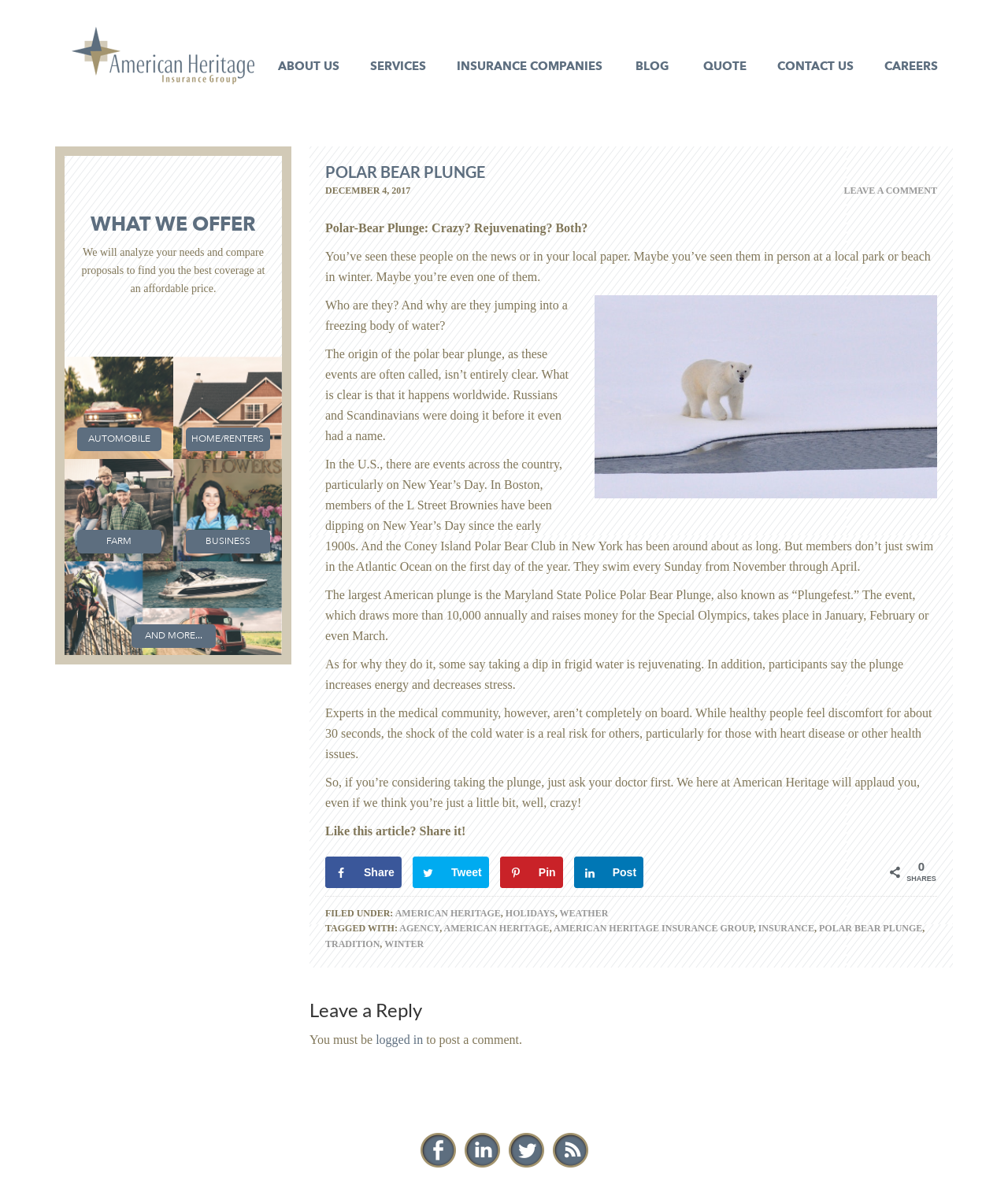Please identify the bounding box coordinates of the area that needs to be clicked to fulfill the following instruction: "View SERVICES."

[0.353, 0.036, 0.436, 0.09]